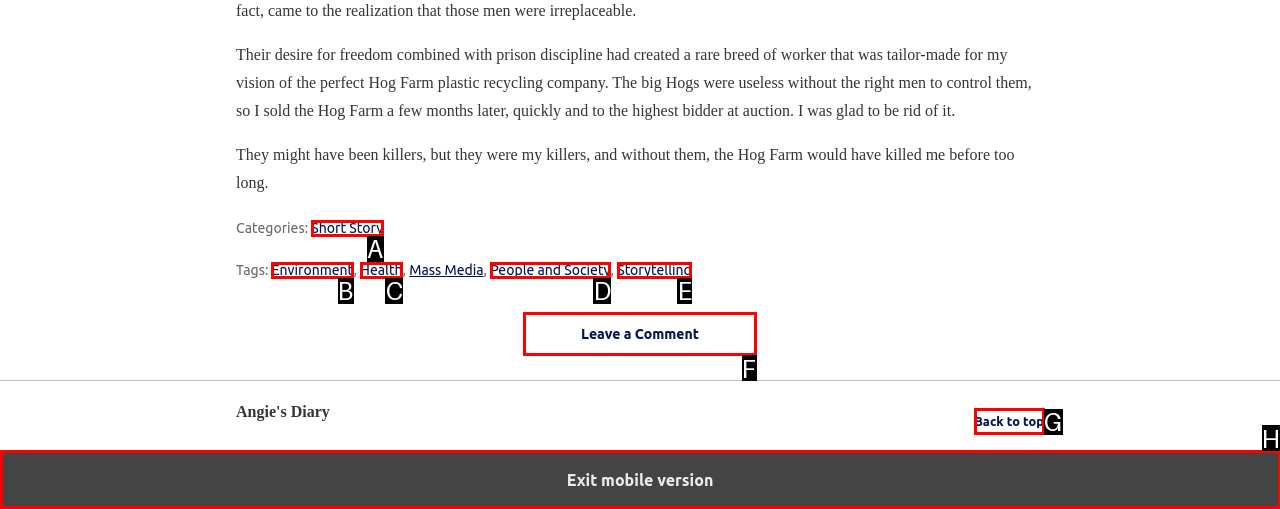Identify the HTML element to click to fulfill this task: Click on the 'Amina Zarrugh' link
Answer with the letter from the given choices.

None